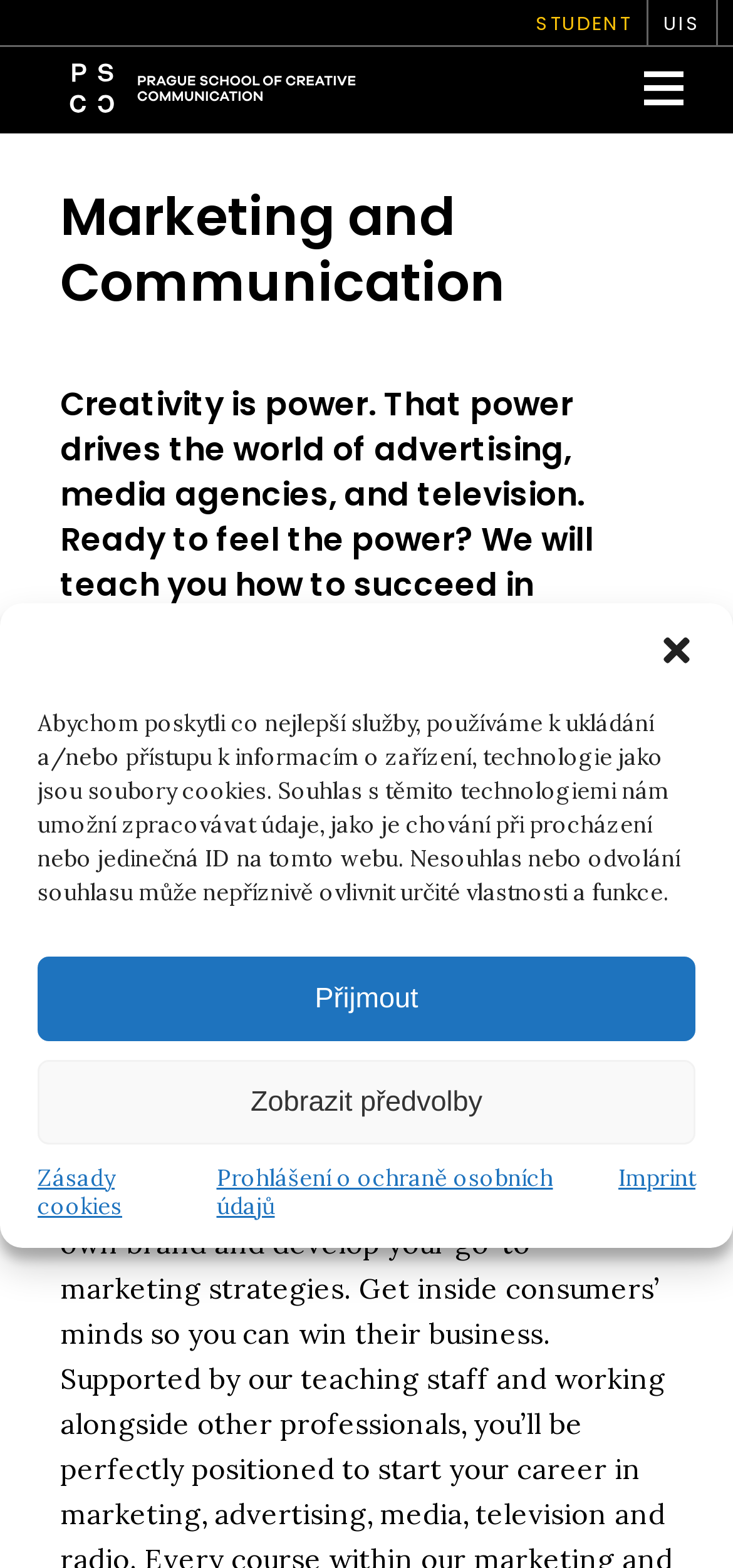Give a concise answer using one word or a phrase to the following question:
What is the name of the school?

Prague School of Creative Communication